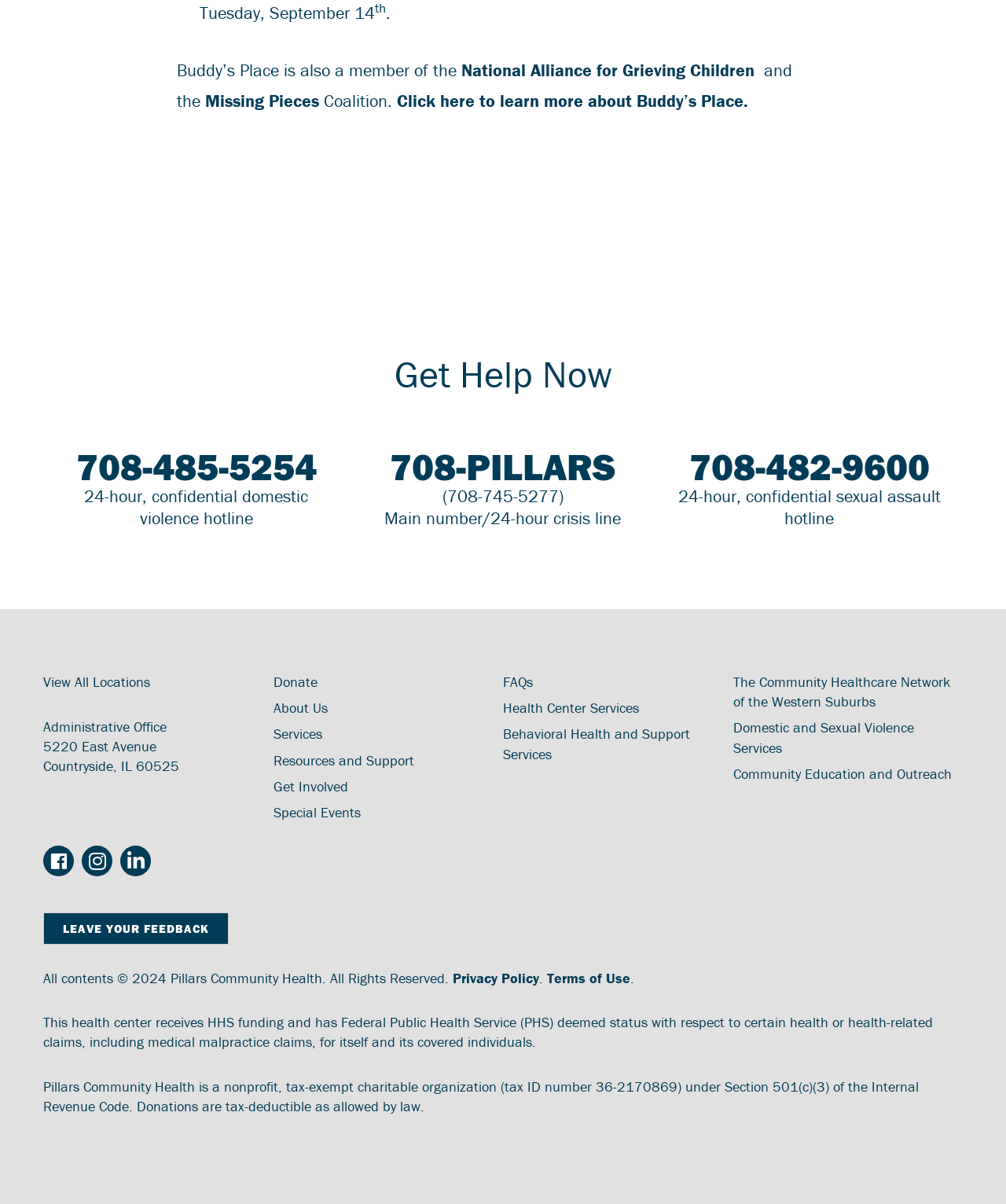Utilize the details in the image to thoroughly answer the following question: What is the name of the organization?

I found the answer by looking at the various links and text elements on the webpage. The organization's name is mentioned in several places, including the links to social media profiles and the copyright notice at the bottom of the page.